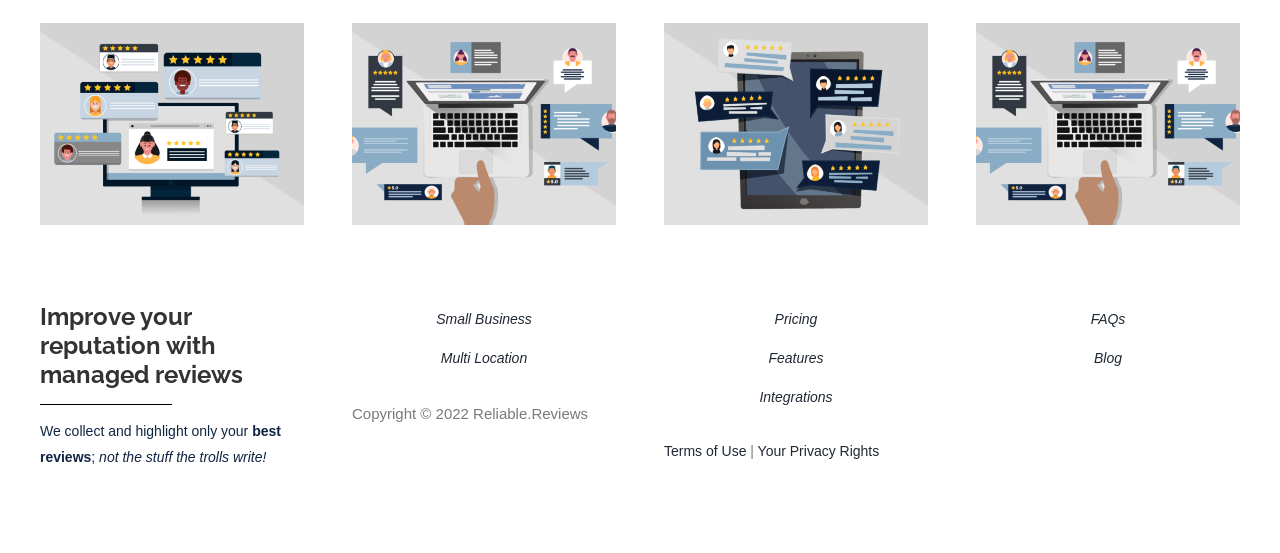Refer to the image and provide a thorough answer to this question:
What is the main purpose of this website?

Based on the heading 'Improve your reputation with managed reviews' and the overall structure of the webpage, it appears that the main purpose of this website is to help businesses improve their online reputation by managing reviews.